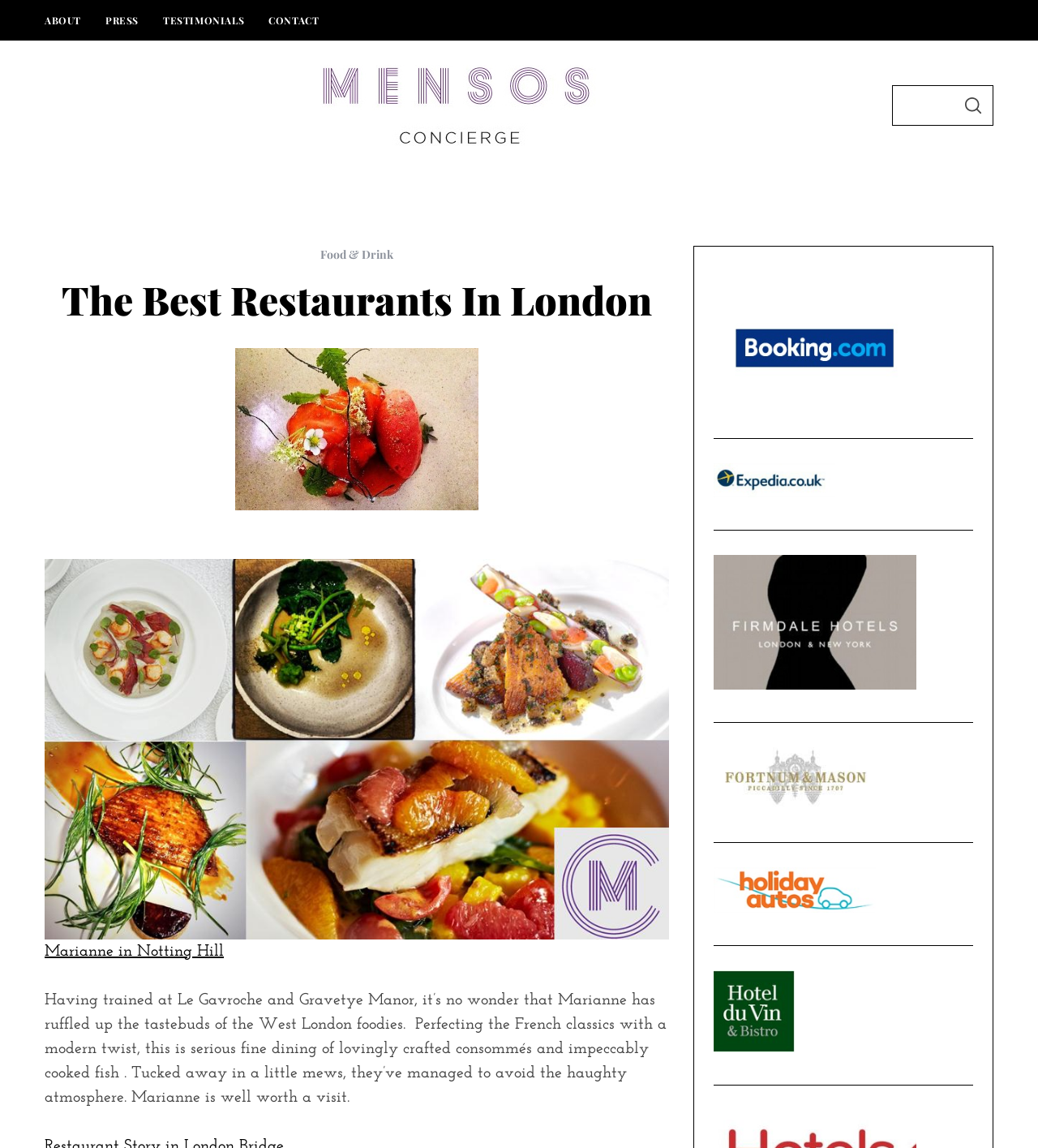Find and indicate the bounding box coordinates of the region you should select to follow the given instruction: "Click on DESTINATIONS".

[0.213, 0.149, 0.361, 0.192]